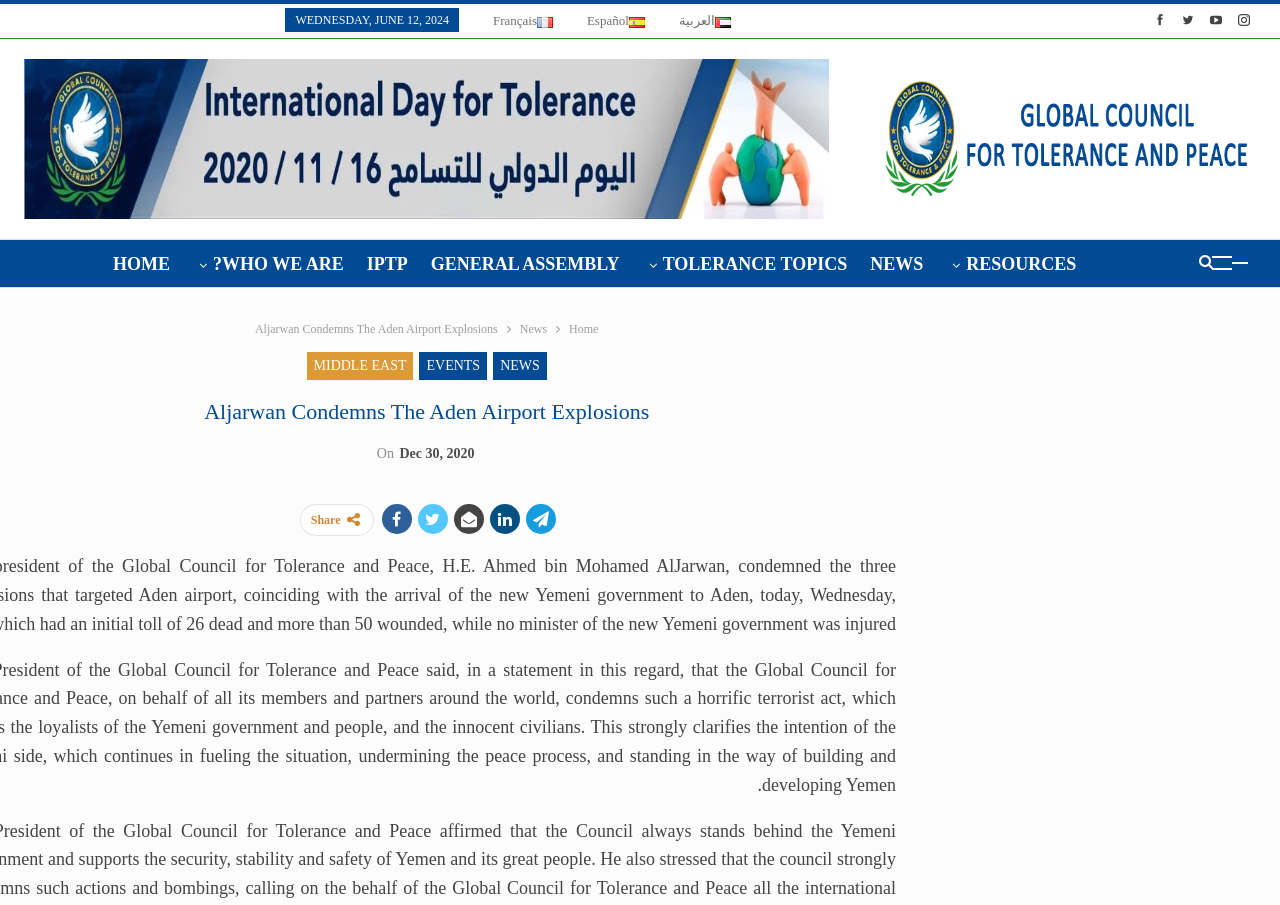Use the details in the image to answer the question thoroughly: 
What is the date displayed on the webpage?

I found the date by looking at the StaticText element with ID 514, which has the text 'WEDNESDAY, JUNE 12, 2024' and is located at the top of the webpage.